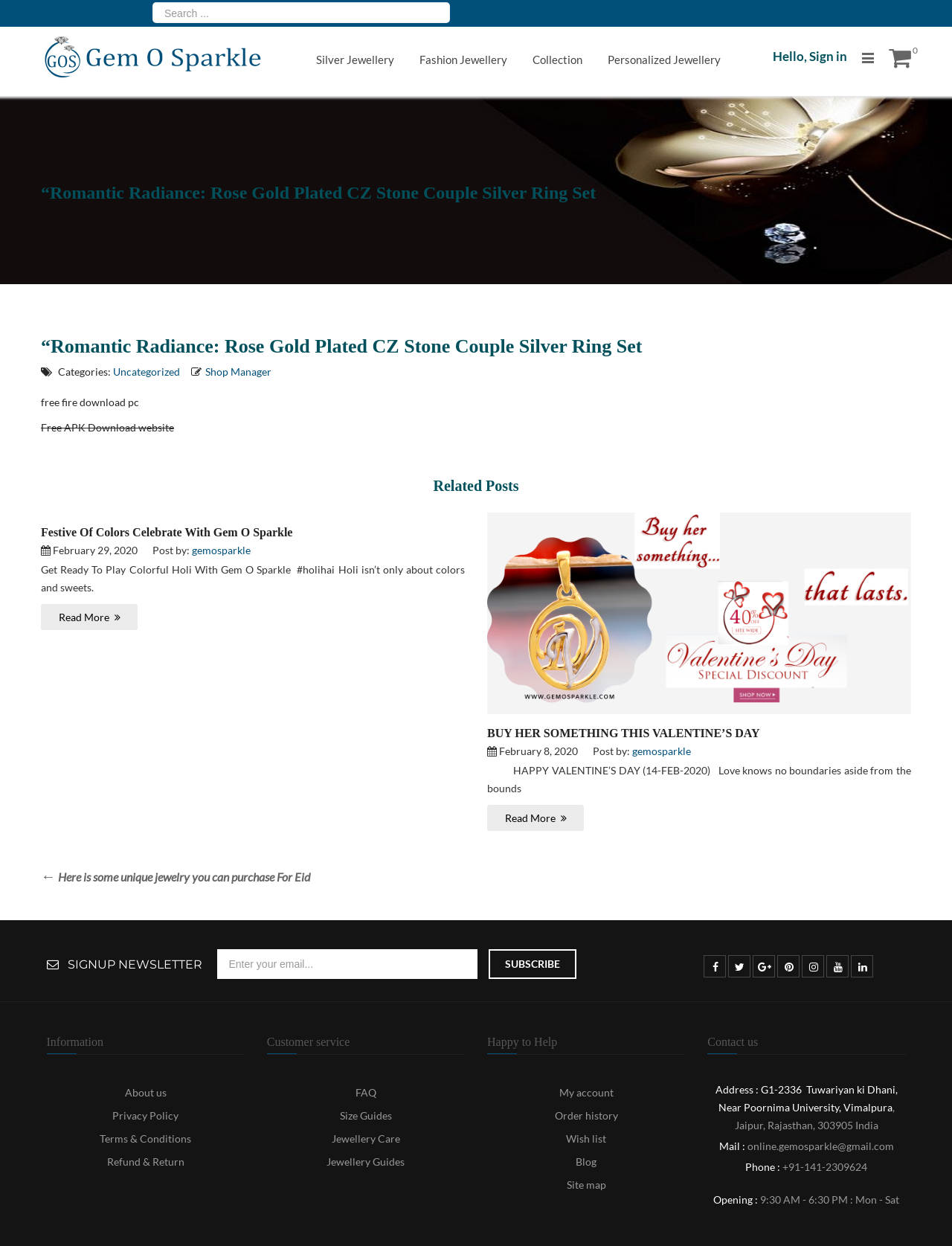Highlight the bounding box coordinates of the region I should click on to meet the following instruction: "Email us".

None